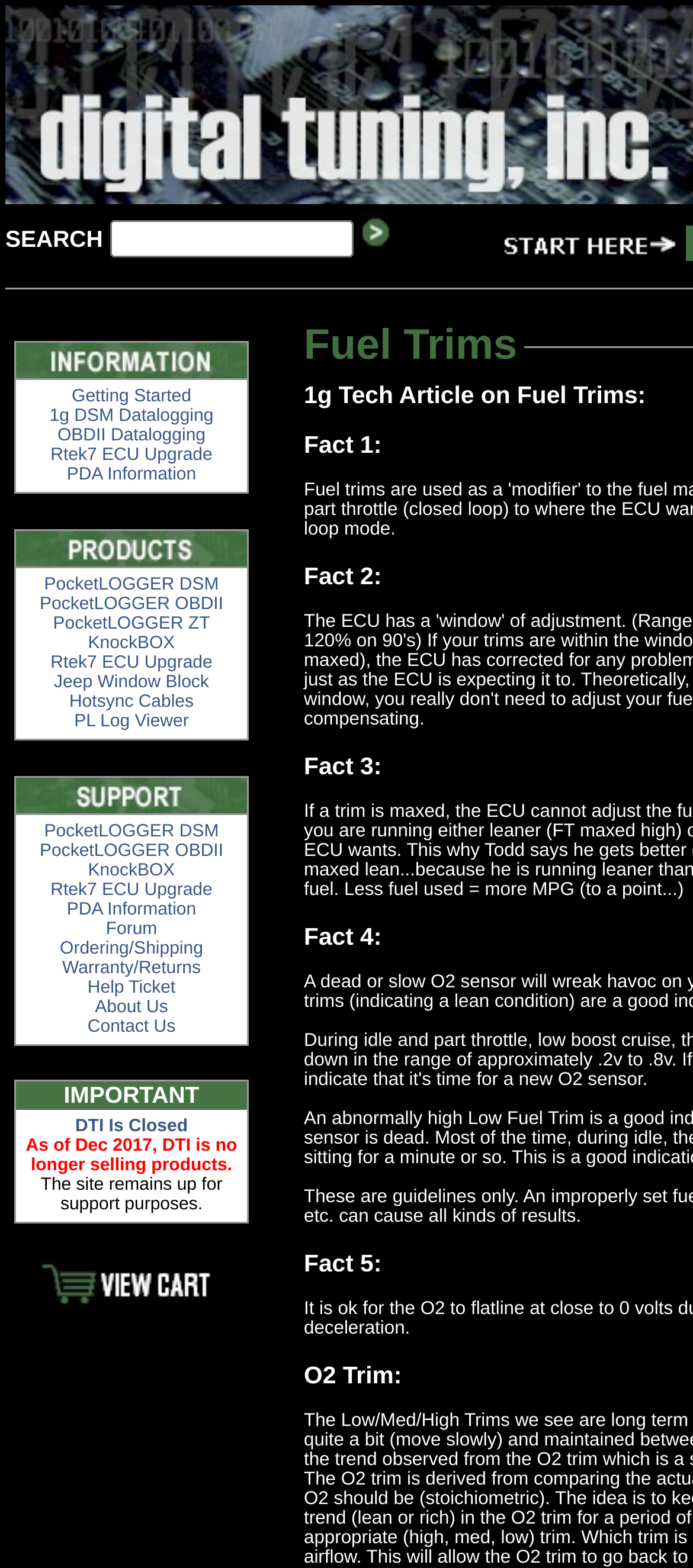Based on the element description, predict the bounding box coordinates (top-left x, top-left y, bottom-right x, bottom-right y) for the UI element in the screenshot: Main Menu

None